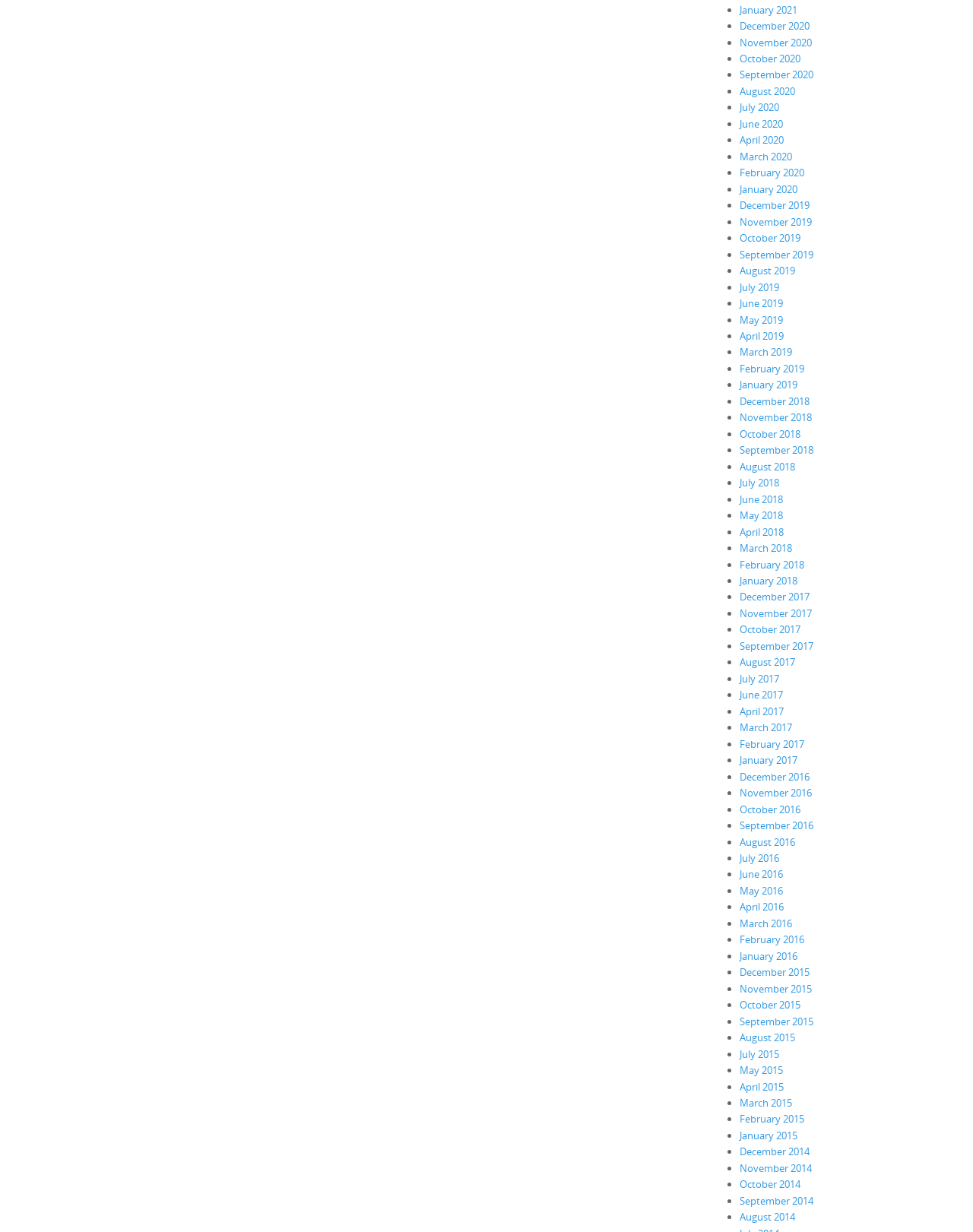Use a single word or phrase to answer this question: 
How many months are listed?

36